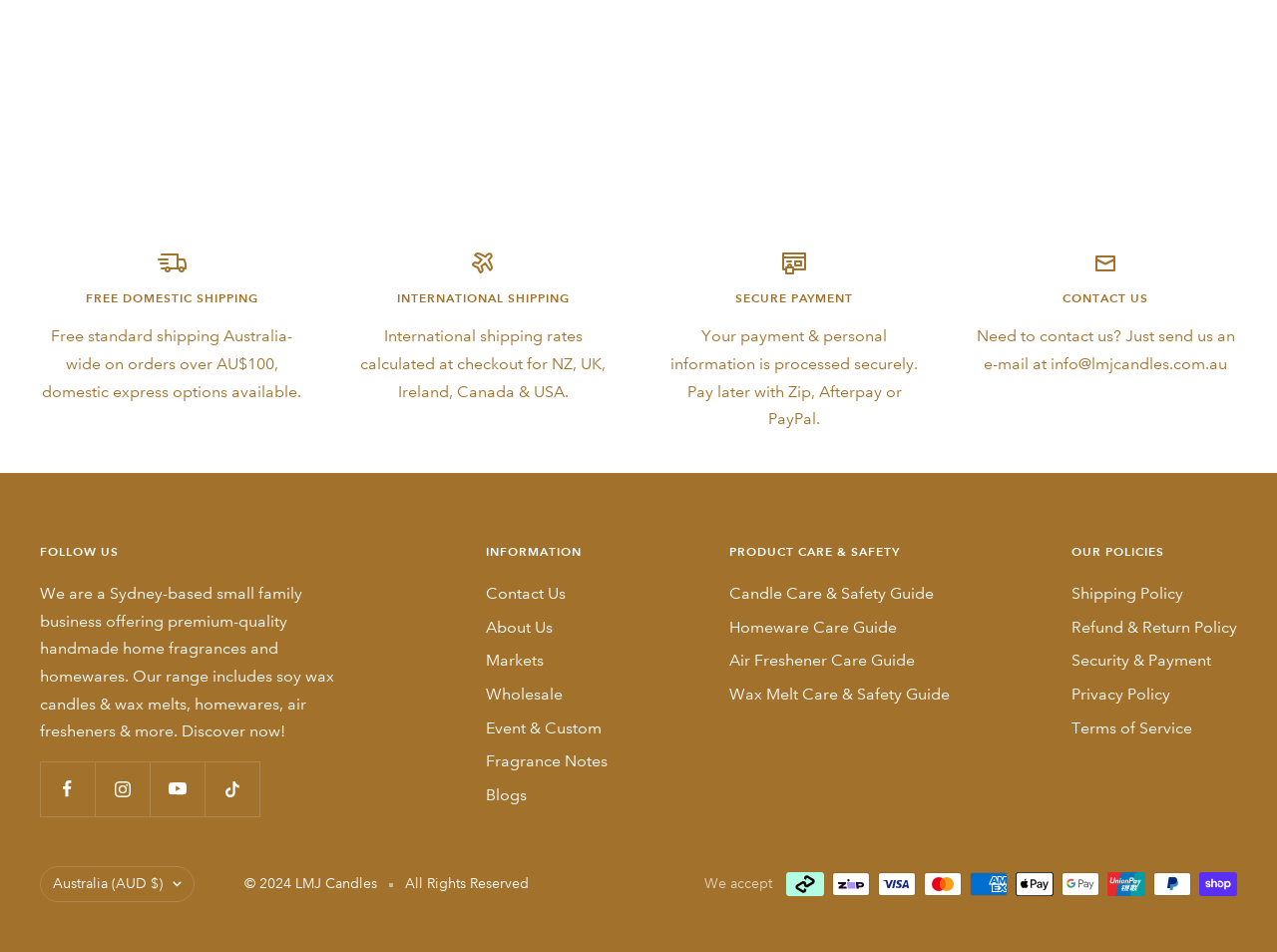Please identify the bounding box coordinates of the element on the webpage that should be clicked to follow this instruction: "Search for apps". The bounding box coordinates should be given as four float numbers between 0 and 1, formatted as [left, top, right, bottom].

None